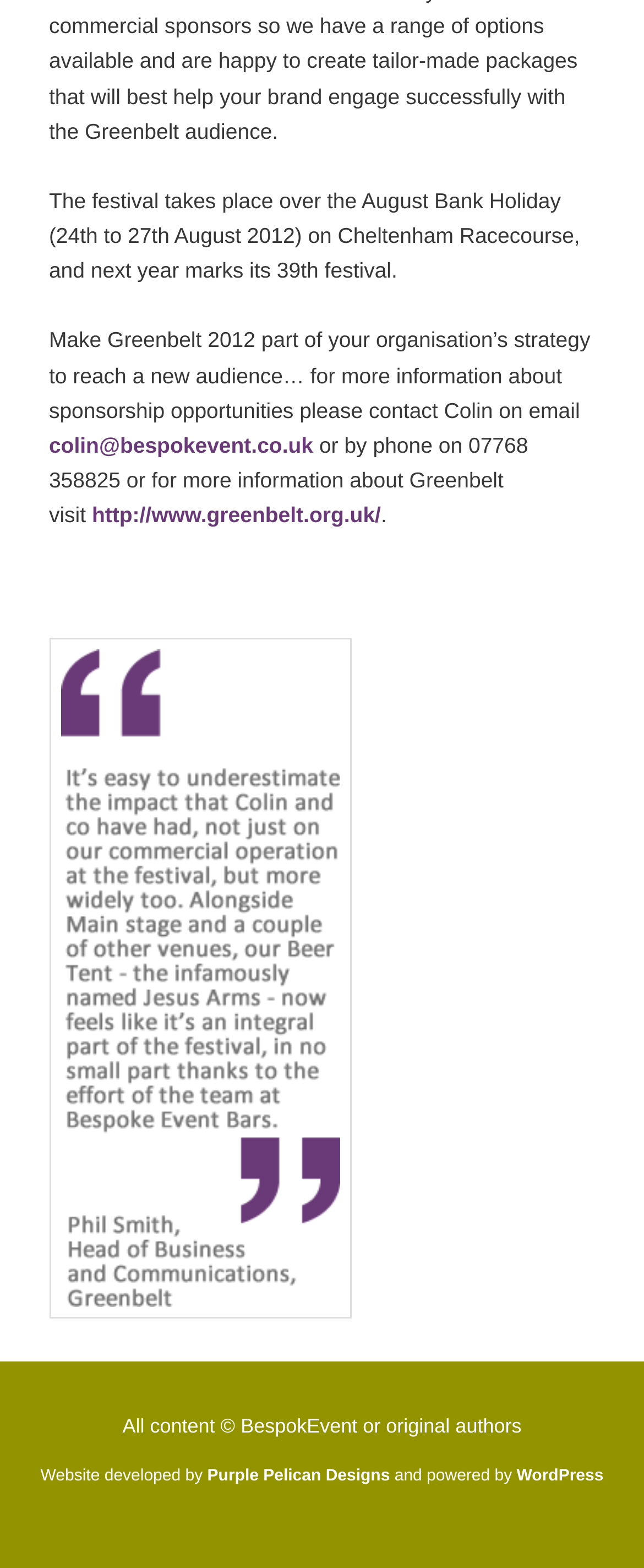Provide a brief response to the question below using a single word or phrase: 
What platform is the website powered by?

WordPress